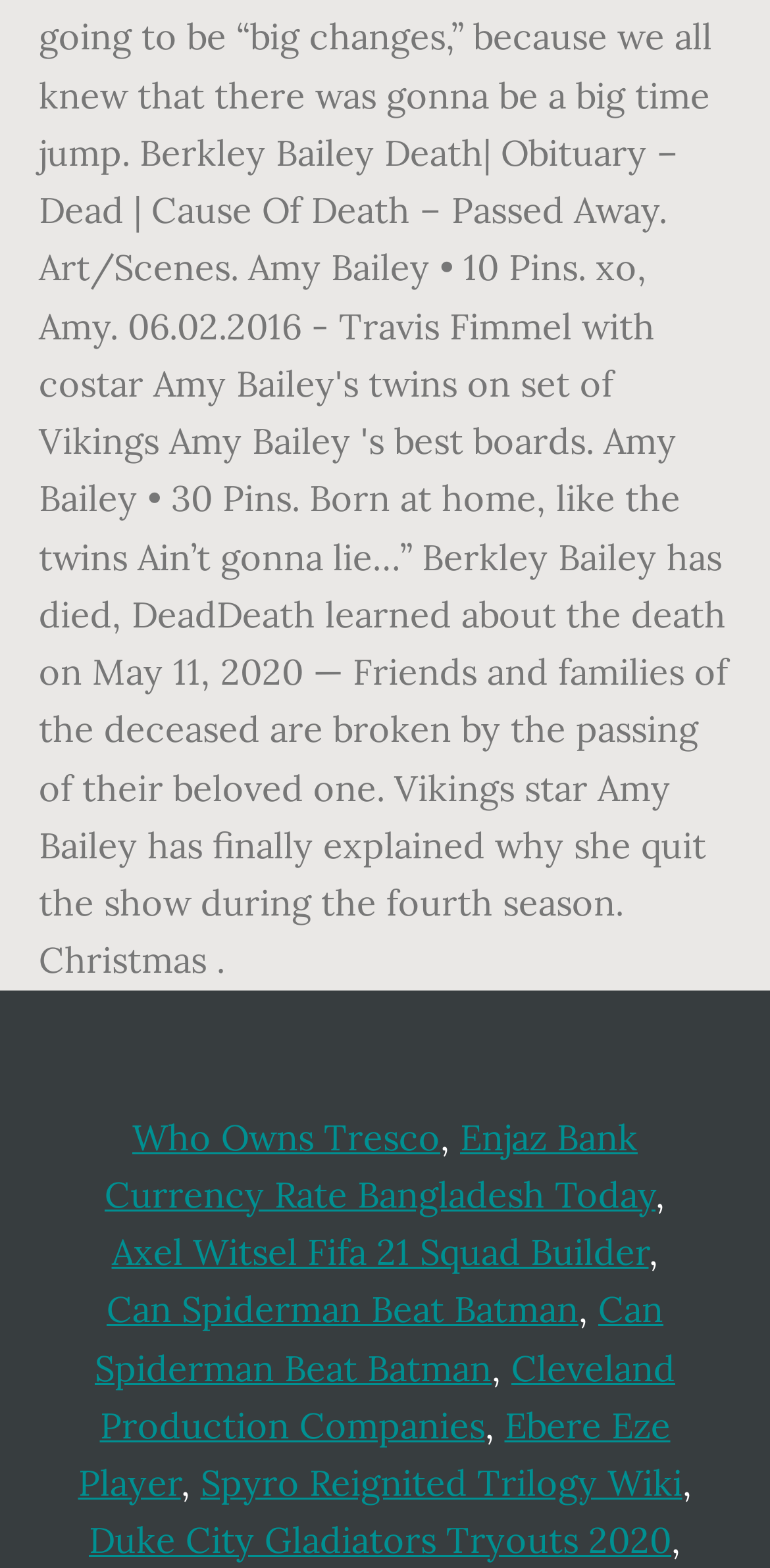Please identify the bounding box coordinates of the clickable element to fulfill the following instruction: "Check Enjaz Bank Currency Rate Bangladesh Today". The coordinates should be four float numbers between 0 and 1, i.e., [left, top, right, bottom].

[0.136, 0.71, 0.851, 0.776]